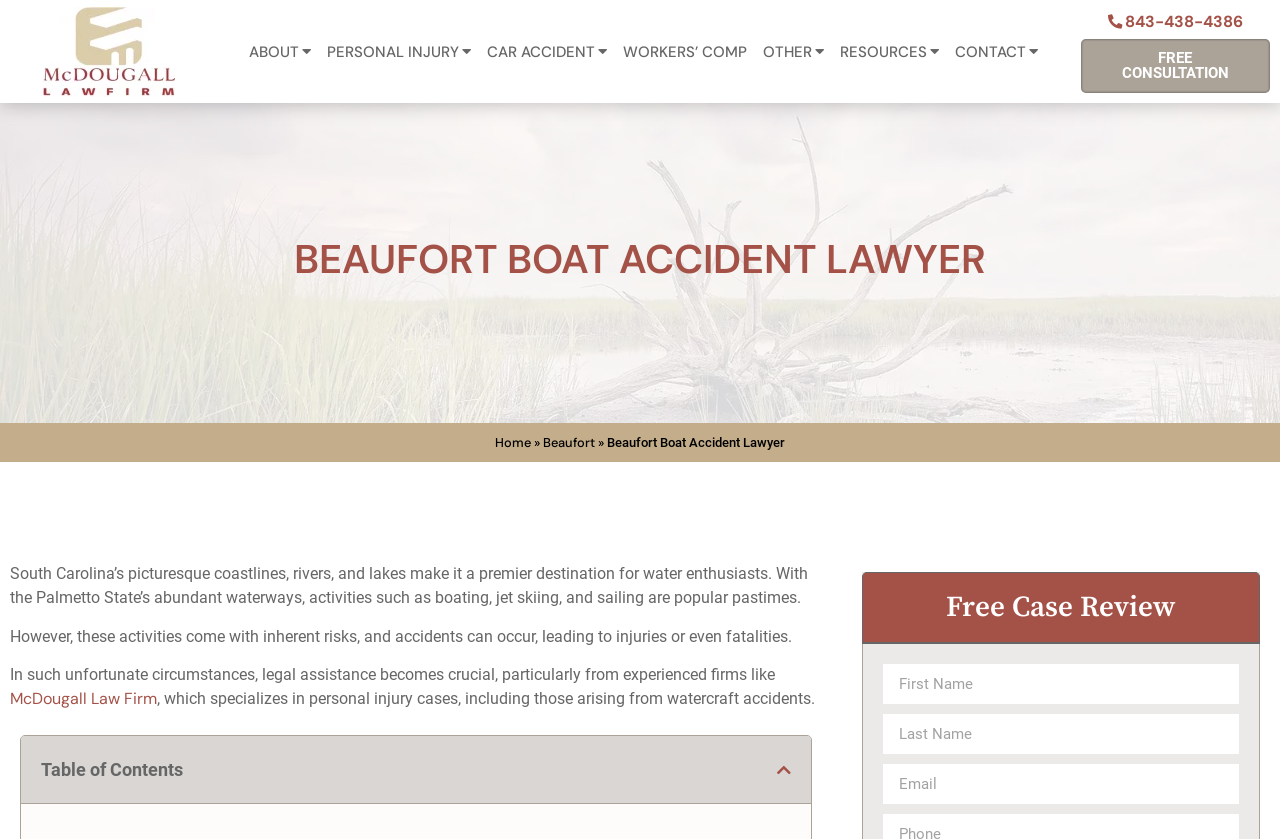Using the information from the screenshot, answer the following question thoroughly:
What type of accident is the webpage primarily about?

I inferred this by reading the heading 'BEAUFORT BOAT ACCIDENT LAWYER' and the surrounding text, which discusses watercraft accidents and injuries. This suggests that the webpage is primarily about boat accidents.